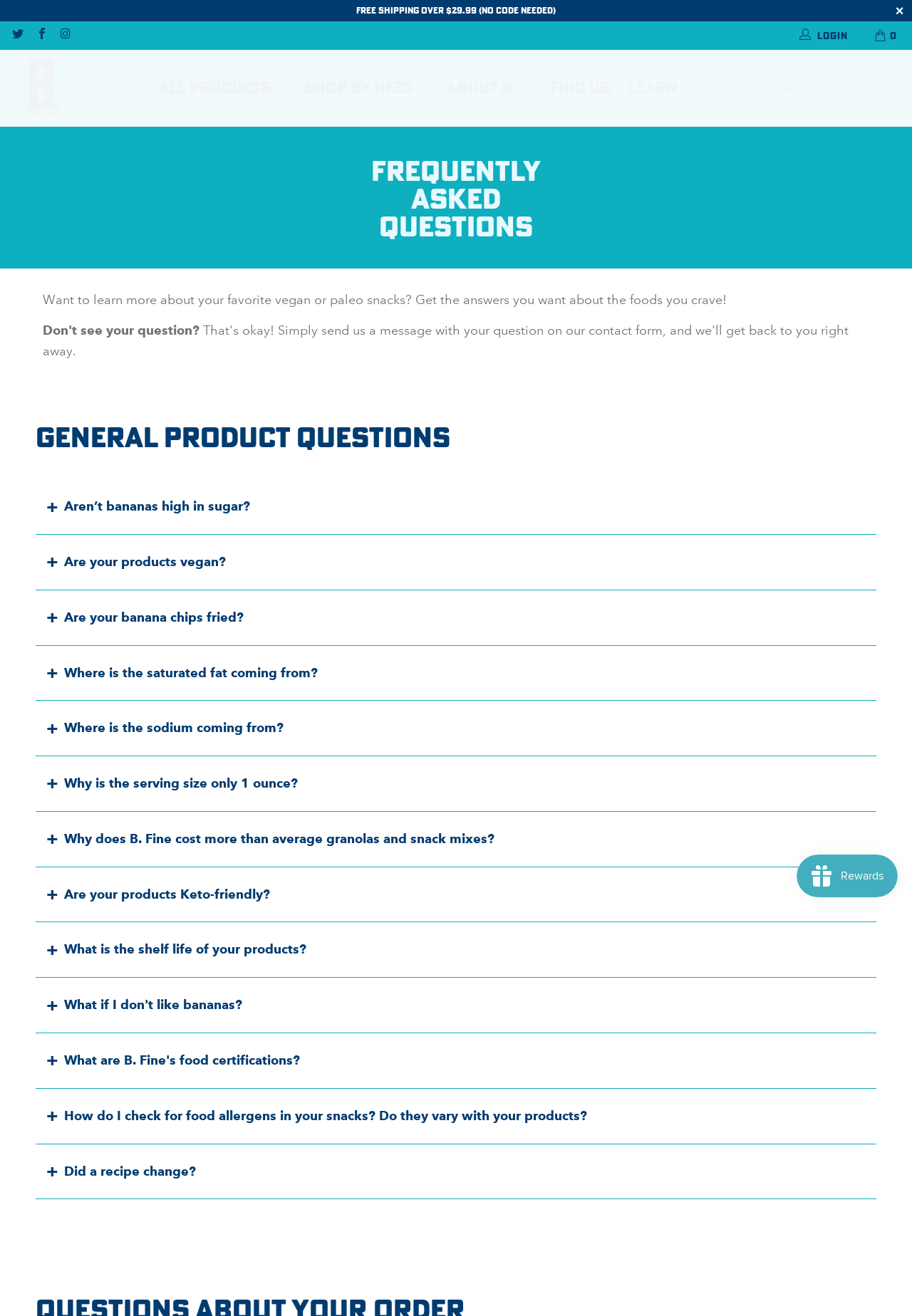Offer an in-depth caption of the entire webpage.

This webpage is about B. Fine Foods, a company that offers vegan and paleo snacks. At the top of the page, there is a banner that reads "FREE Shipping over $29.99 (no code needed)" and a row of social media links. Below that, there is a navigation menu with links to "All Products", "Shop by Need", "About B.", "Find Us", and "Learn". 

On the top right corner, there is a search bar and a login link. The company's logo, "B. Fine Foods", is located on the top left corner, accompanied by an image.

The main content of the page is a list of Frequently Asked Questions (FAQs) about the company's products. The FAQs are categorized under "General Product Questions" and consist of 12 questions with buttons that can be expanded to reveal the answers. The questions include "Aren’t bananas high in sugar?", "Are your products vegan?", and "What is the shelf life of your products?".

At the bottom of the page, there is an iframe that appears to be related to a rewards program.